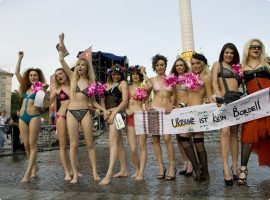Please answer the following question using a single word or phrase: 
What are the women in the image wearing?

Bikinis